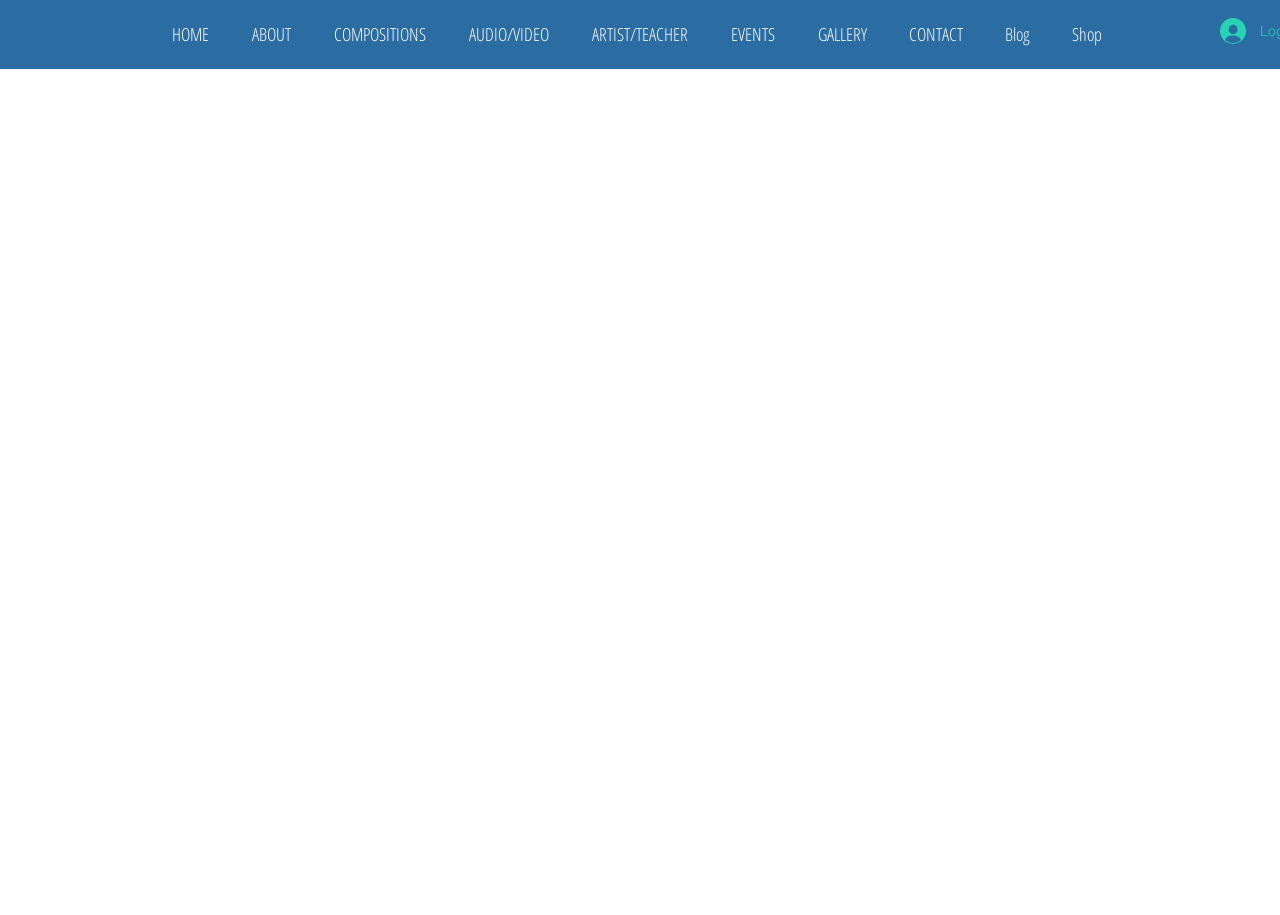Refer to the image and provide a thorough answer to this question:
What is the purpose of the image?

The image is located at the top-right corner of the webpage, and it does not seem to have any specific function or description. Therefore, it is likely to be used for decorative purposes, adding visual appeal to the webpage.